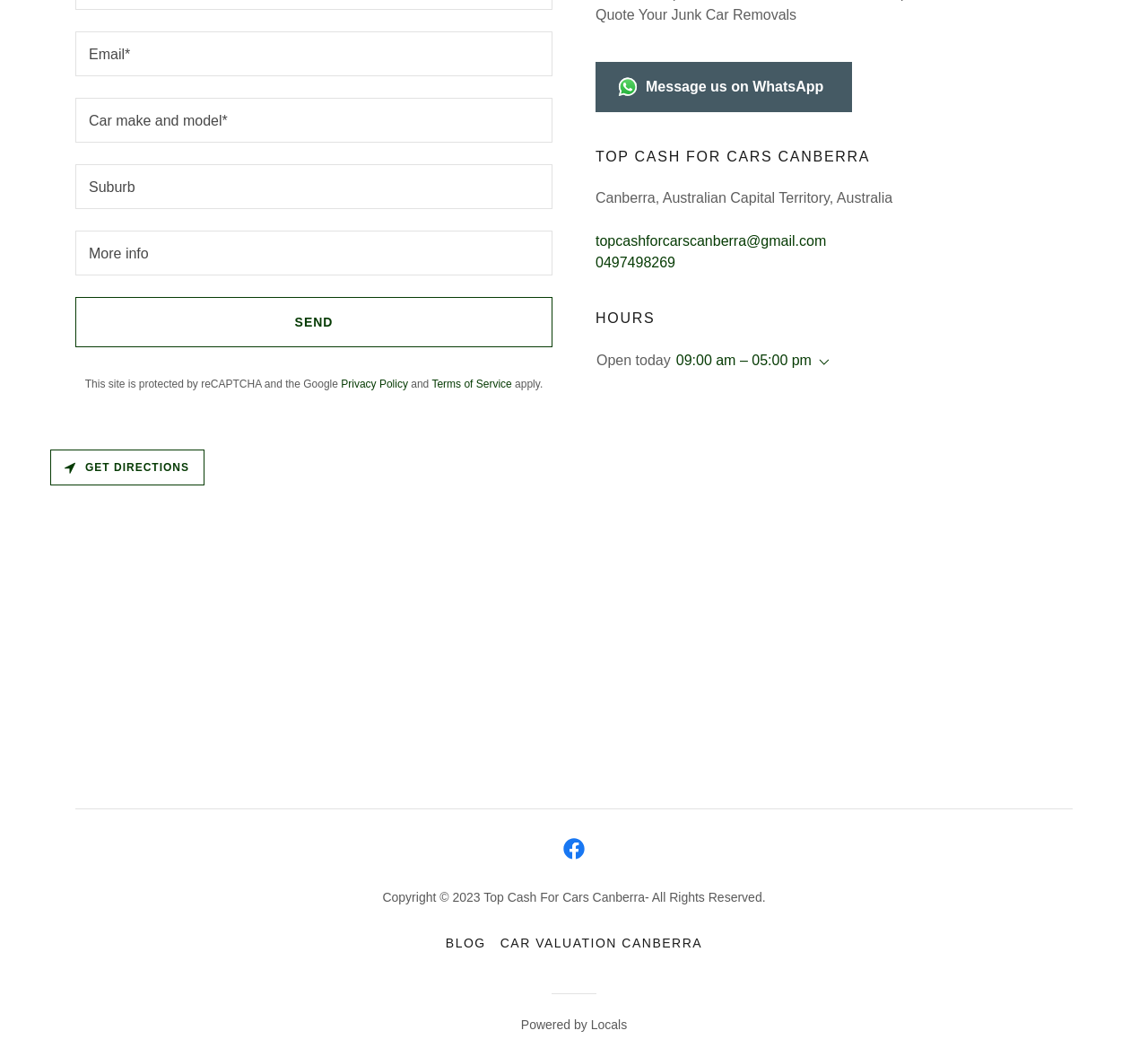What is the contact email?
Based on the image, provide your answer in one word or phrase.

topcashforcarscanberra@gmail.com